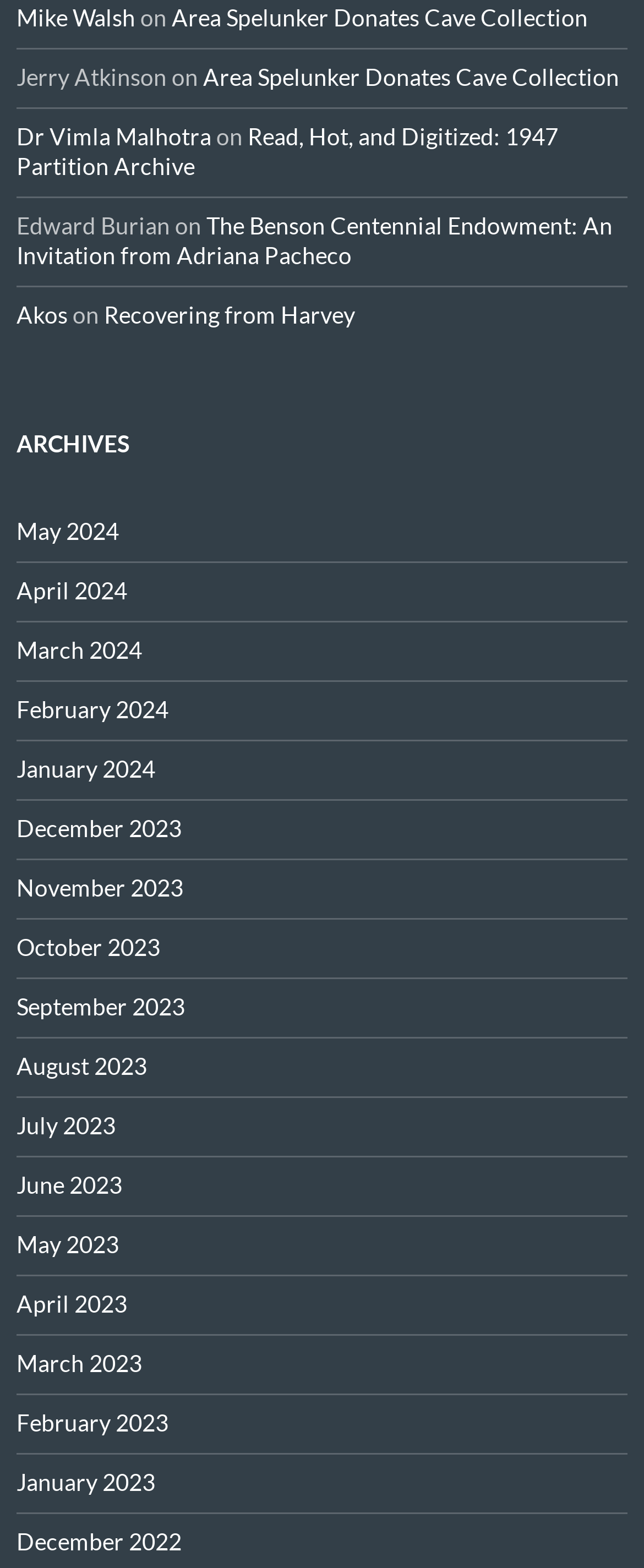Respond concisely with one word or phrase to the following query:
How many times does the word 'on' appear?

3